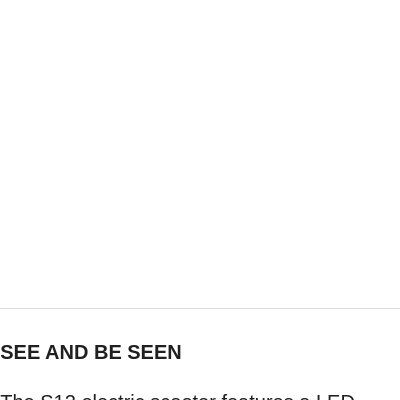Does the scooter have reflective decals?
Refer to the image and provide a one-word or short phrase answer.

Yes